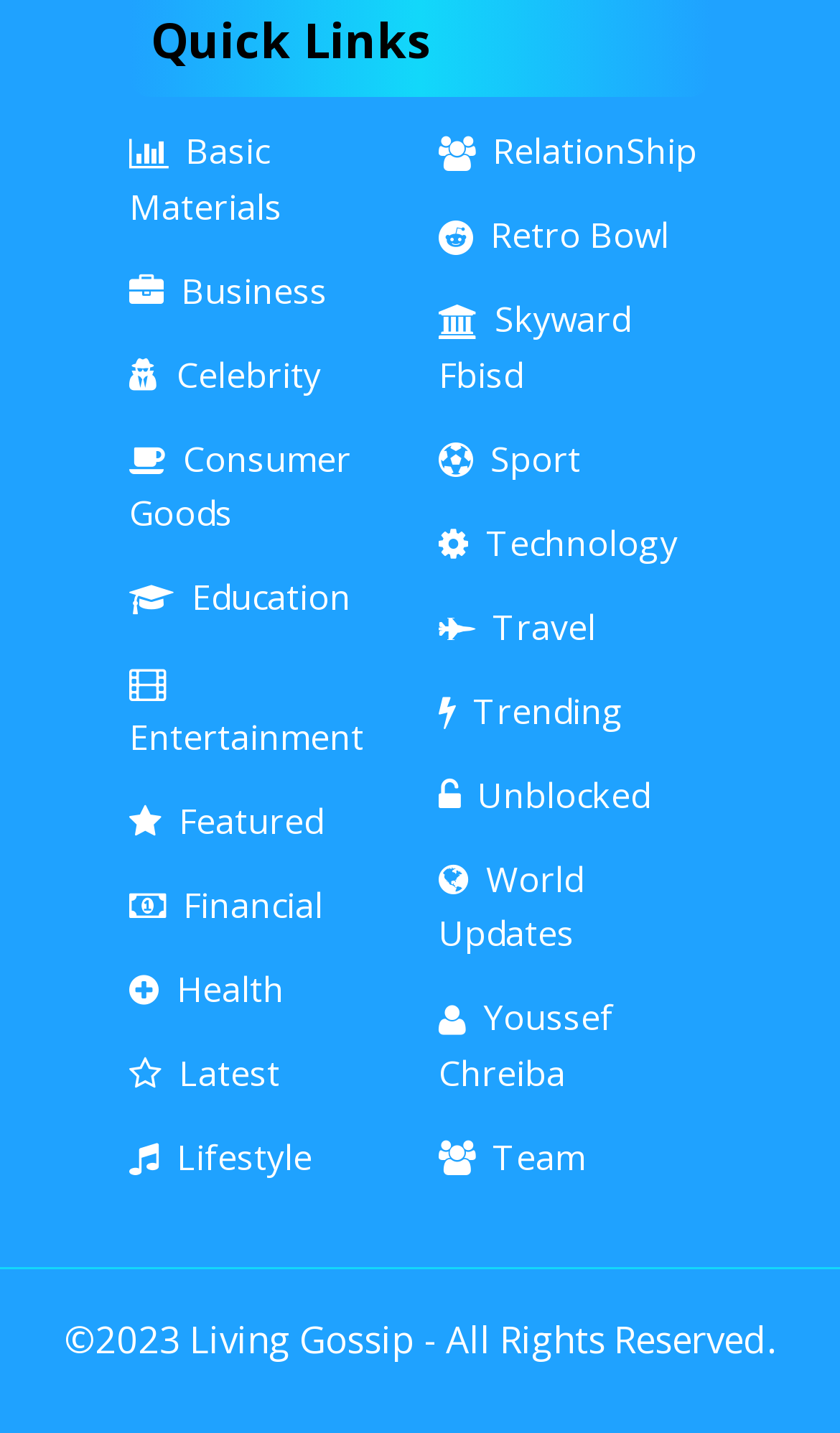Provide a brief response using a word or short phrase to this question:
How many links are on the webpage?

24